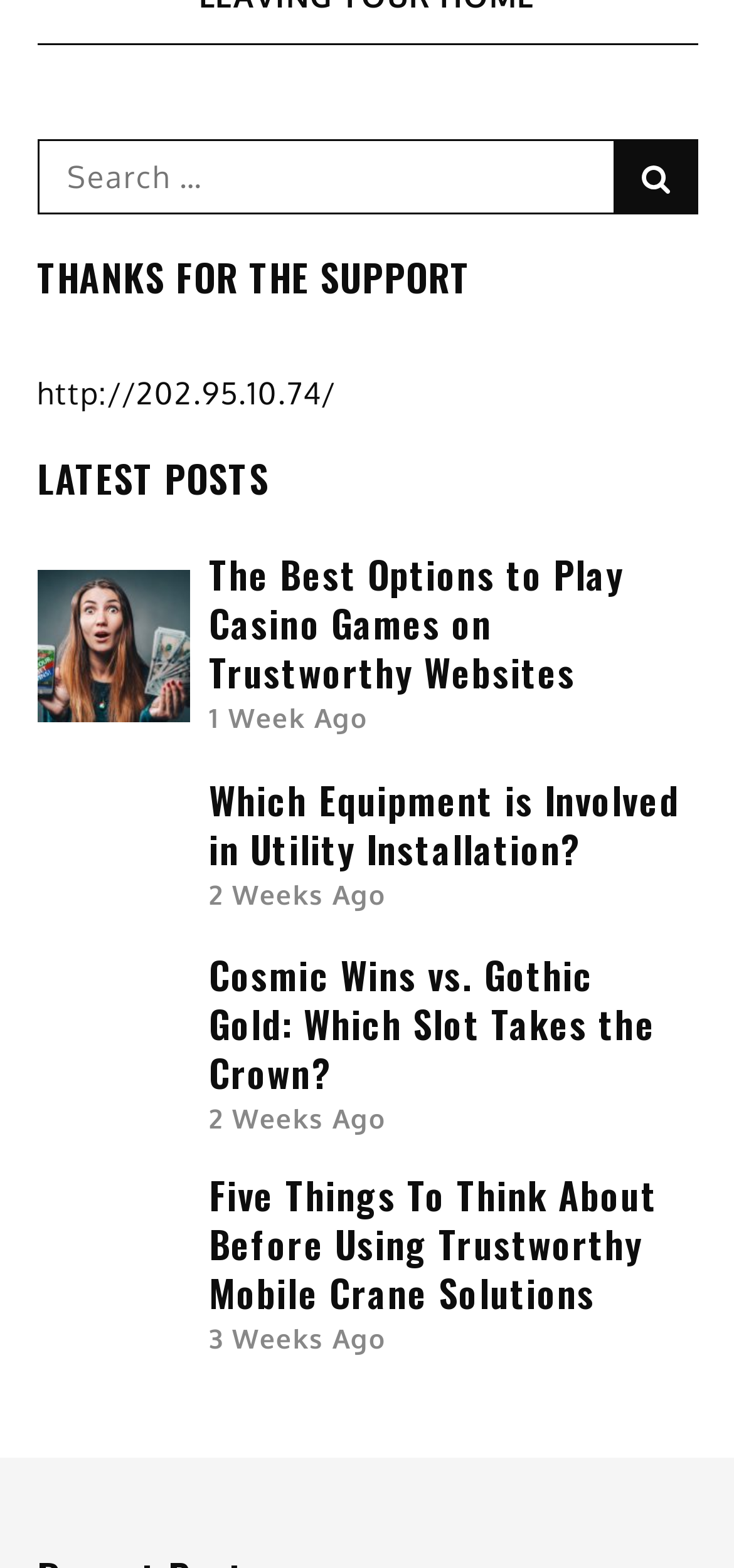Please identify the coordinates of the bounding box for the clickable region that will accomplish this instruction: "Check the post 'Five Things To Think About Before Using Trustworthy Mobile Crane Solutions'".

[0.05, 0.794, 0.258, 0.818]